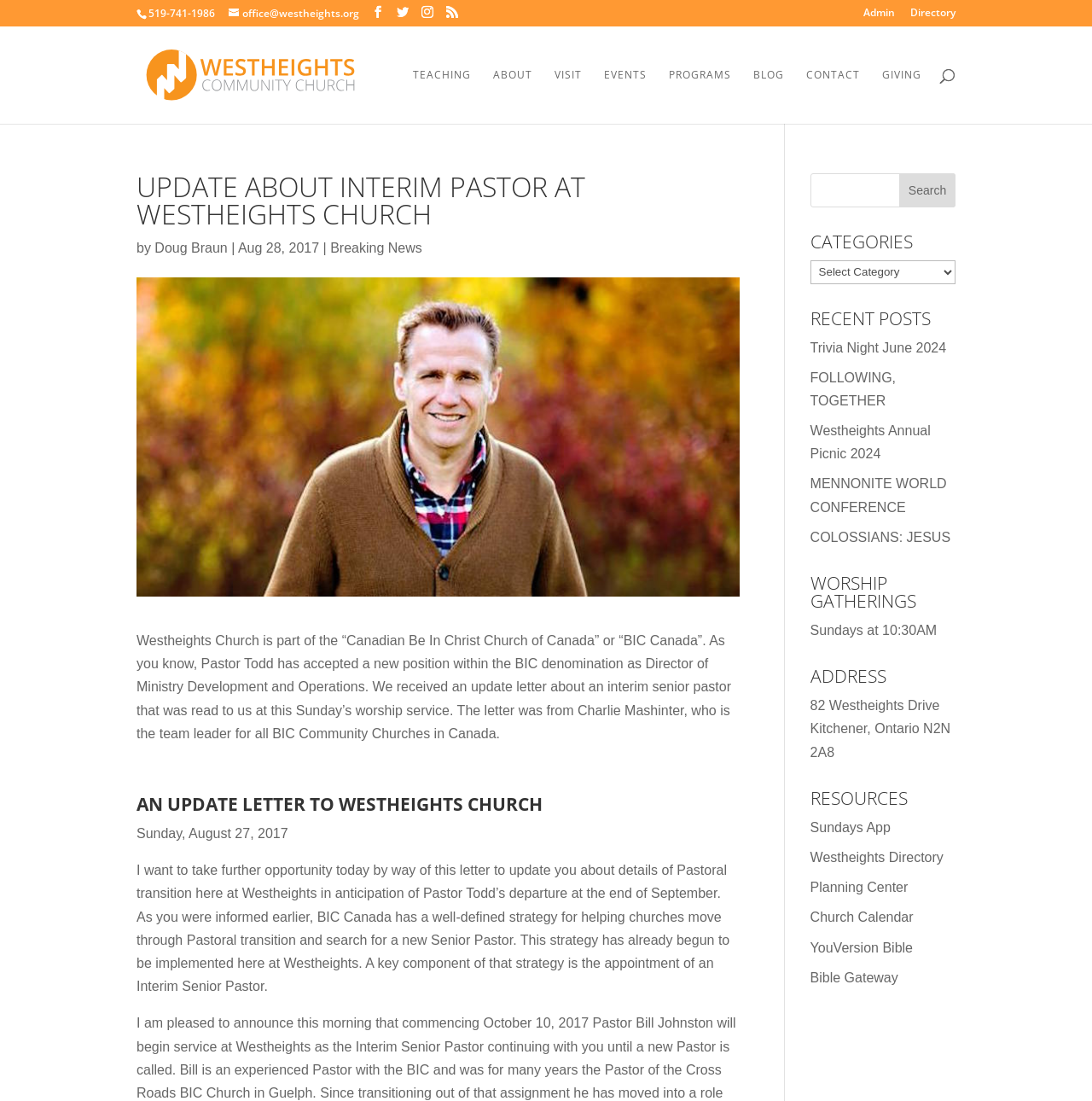Determine the bounding box coordinates of the section to be clicked to follow the instruction: "Contact the church office". The coordinates should be given as four float numbers between 0 and 1, formatted as [left, top, right, bottom].

[0.209, 0.005, 0.329, 0.019]